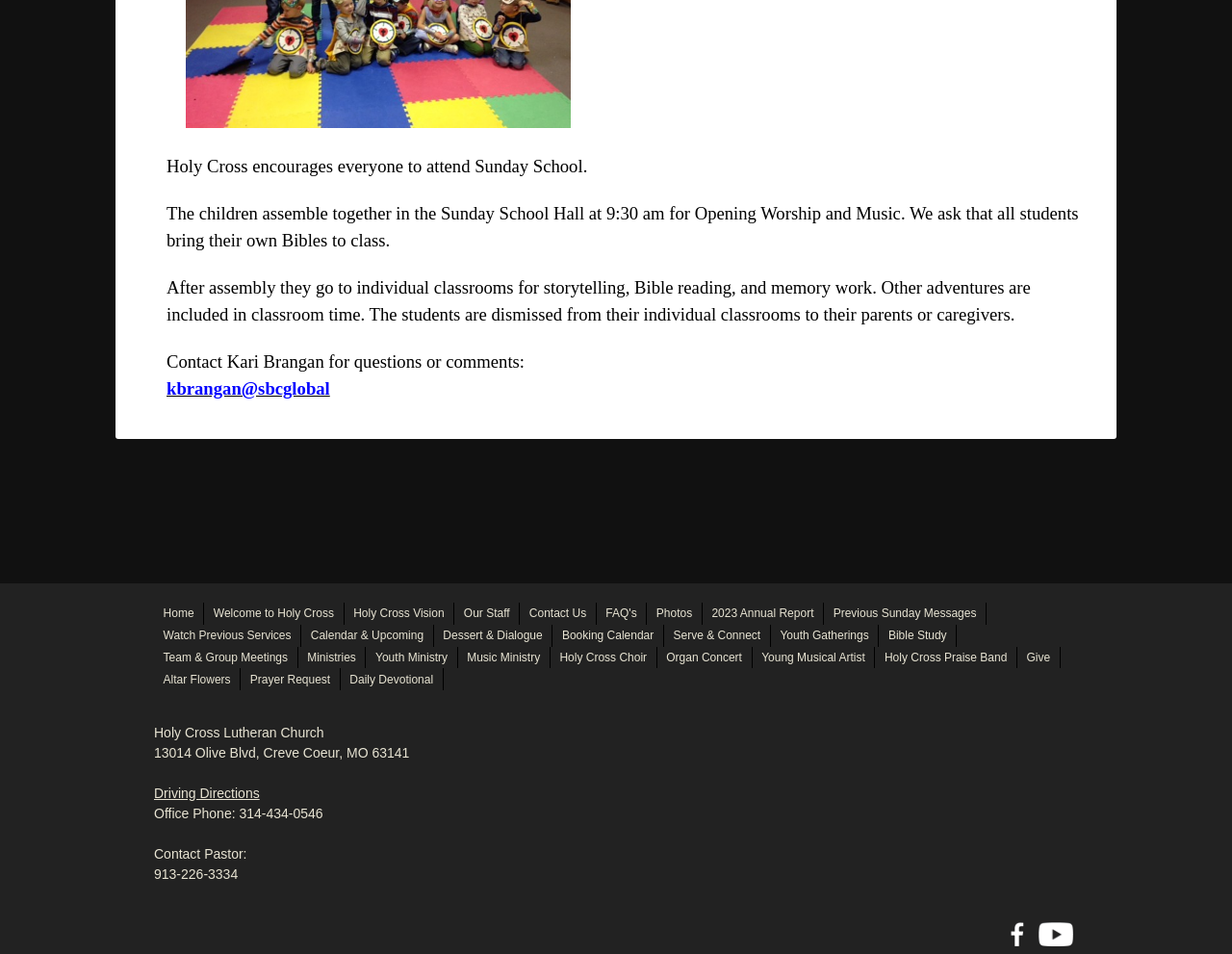What time do children assemble for Sunday School?
Respond with a short answer, either a single word or a phrase, based on the image.

9:30 am